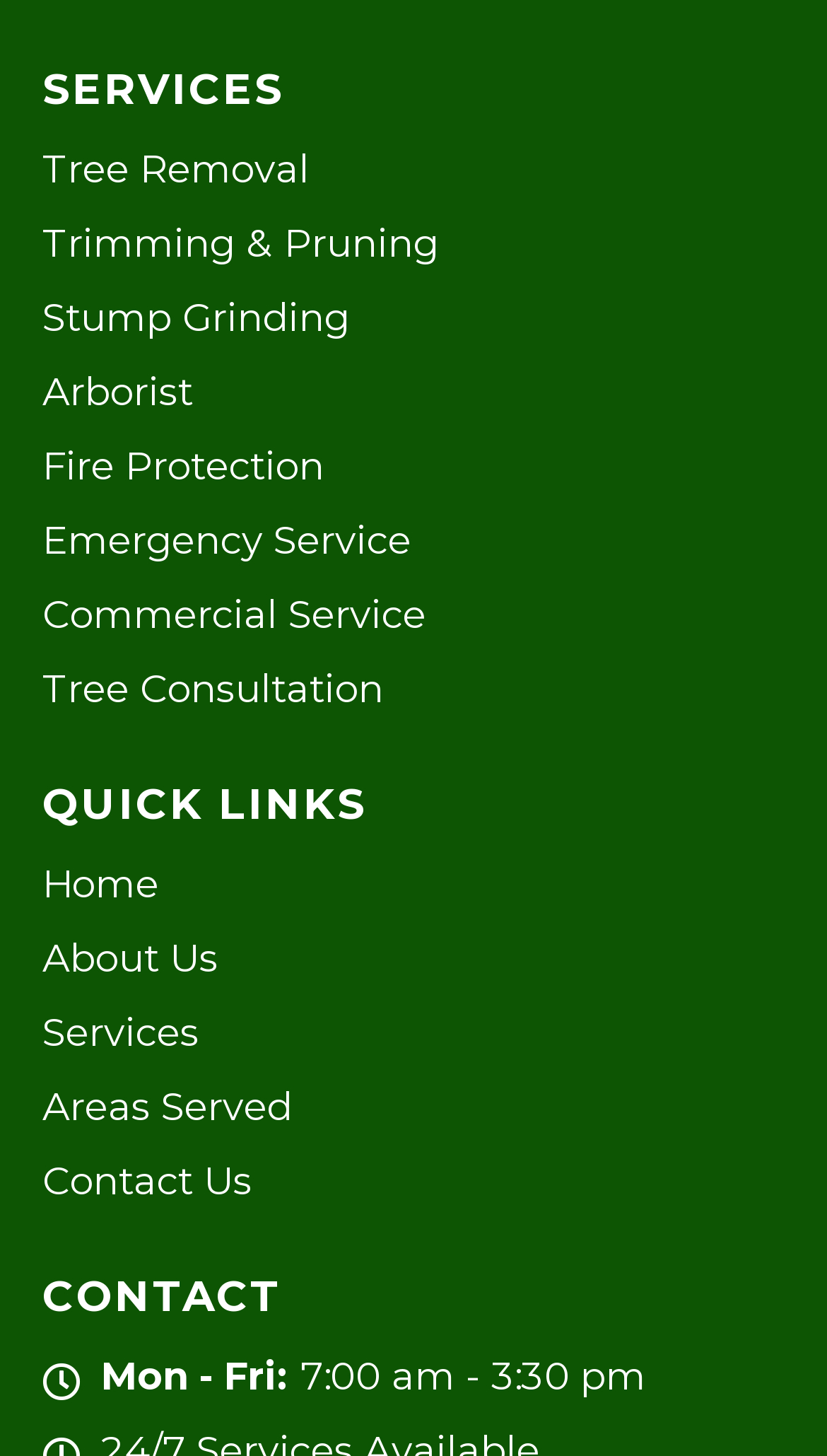What is the last service listed?
Answer briefly with a single word or phrase based on the image.

Tree Consultation